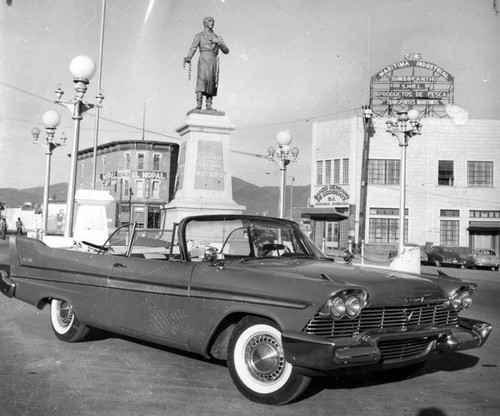Generate a descriptive account of all visible items and actions in the image.

This striking historical photograph showcases a classic convertible parked prominently in front of a grand statue, which stands atop a decorative pedestal surrounded by vintage street lamps. The scene is set in Ensenada, with notable buildings in the background, including signs of local establishments that hint at the bustling atmosphere of the time. The photograph, dated from 1957, captures a moment rich in cultural significance and architectural style, reflecting the charm of mid-20th century roadside aesthetics. The convertible, likely a popular getaway vehicle, adds a sense of leisure and adventure to the image, inviting viewers to imagine the lifestyle of travelers drawn to this coastal destination. The overall composition of the photograph not only highlights the car but also the vibrant life within the city, making it a fascinating glimpse into the past.